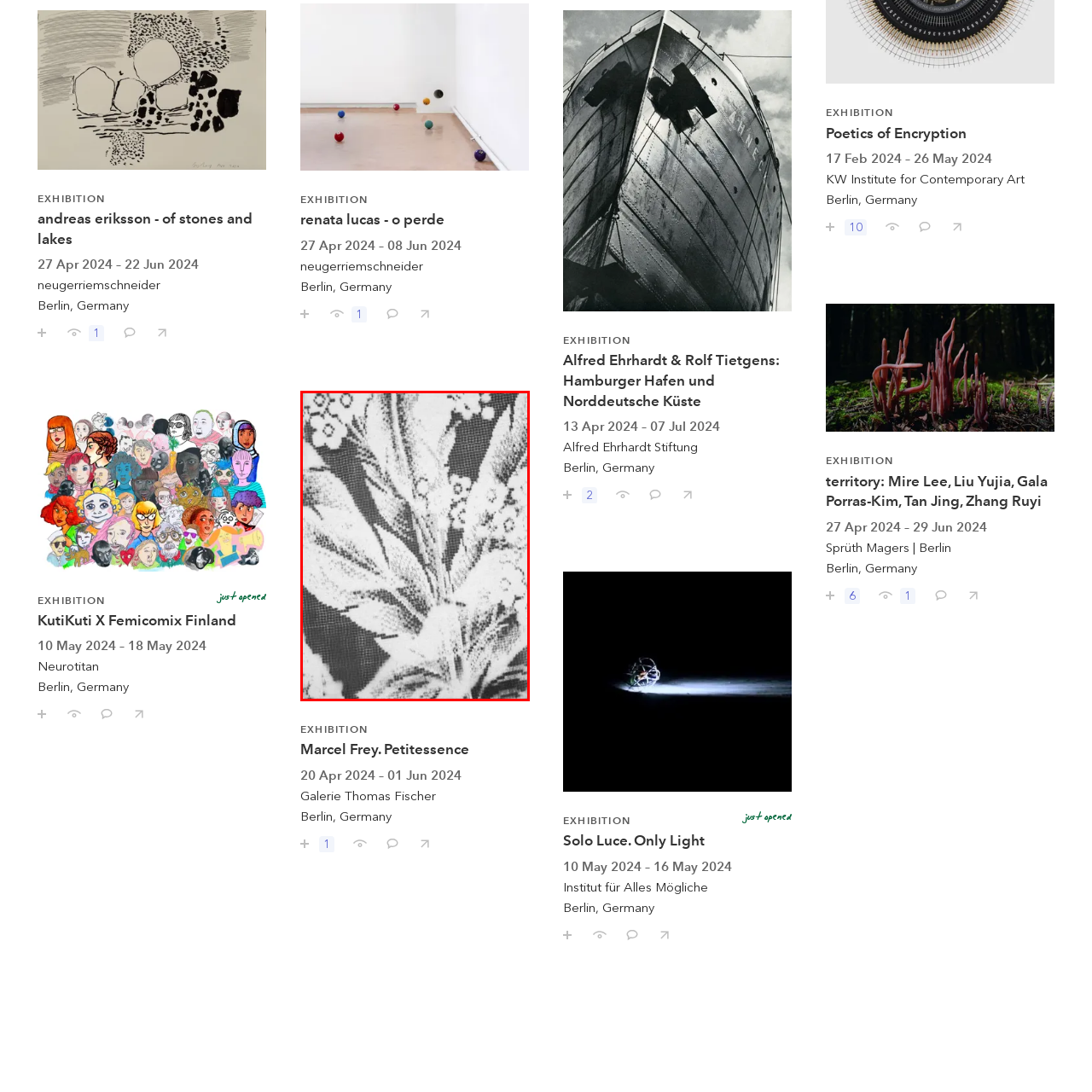Where is the Galerie Thomas Fischer located?
Look at the image inside the red bounding box and craft a detailed answer using the visual details you can see.

According to the caption, the exhibition 'Marcel Frey. Petitessence' is being held at Galerie Thomas Fischer in Berlin, Germany, which implies that the gallery is located in Berlin, Germany.